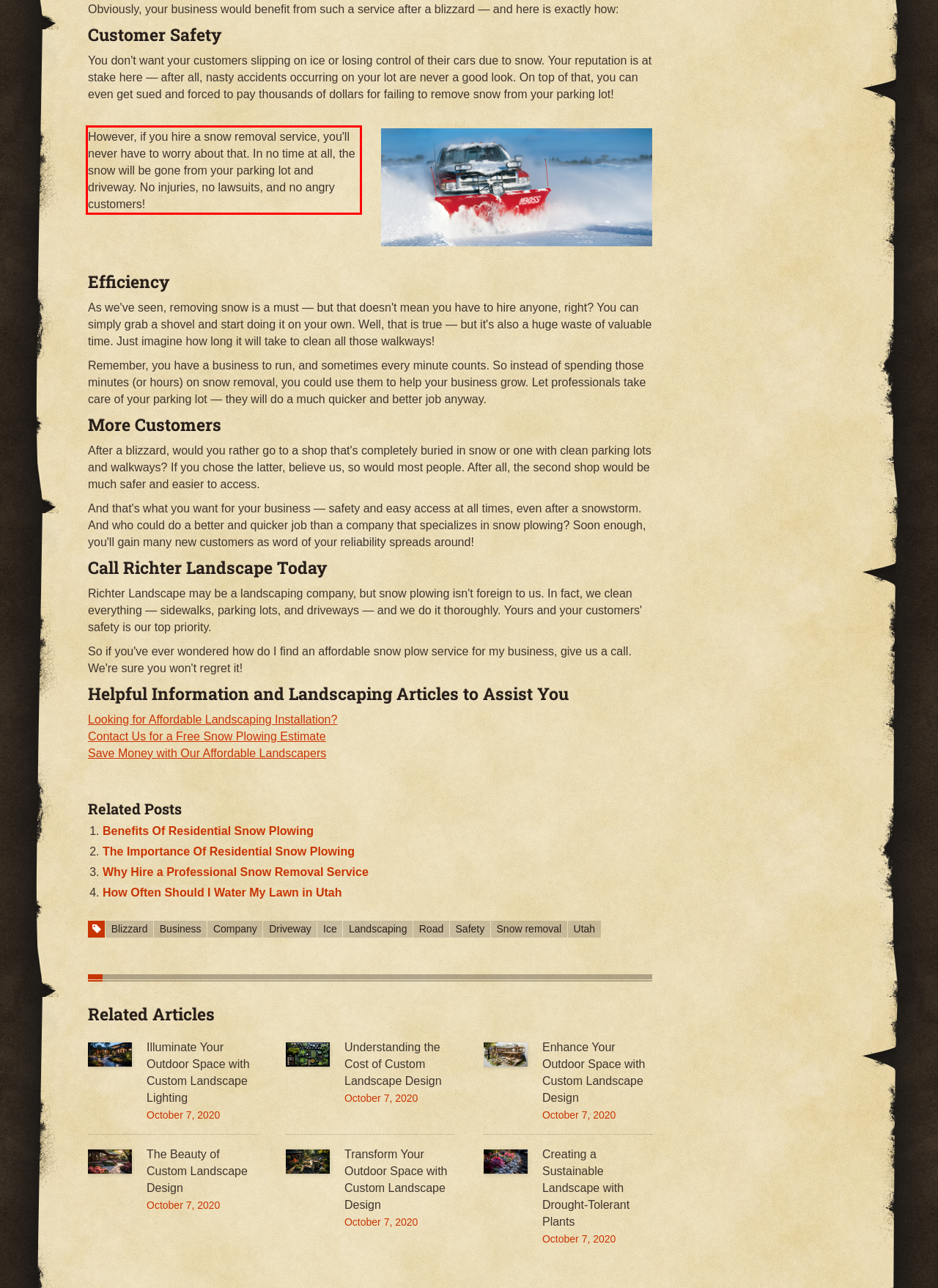Observe the screenshot of the webpage that includes a red rectangle bounding box. Conduct OCR on the content inside this red bounding box and generate the text.

However, if you hire a snow removal service, you'll never have to worry about that. In no time at all, the snow will be gone from your parking lot and driveway. No injuries, no lawsuits, and no angry customers!